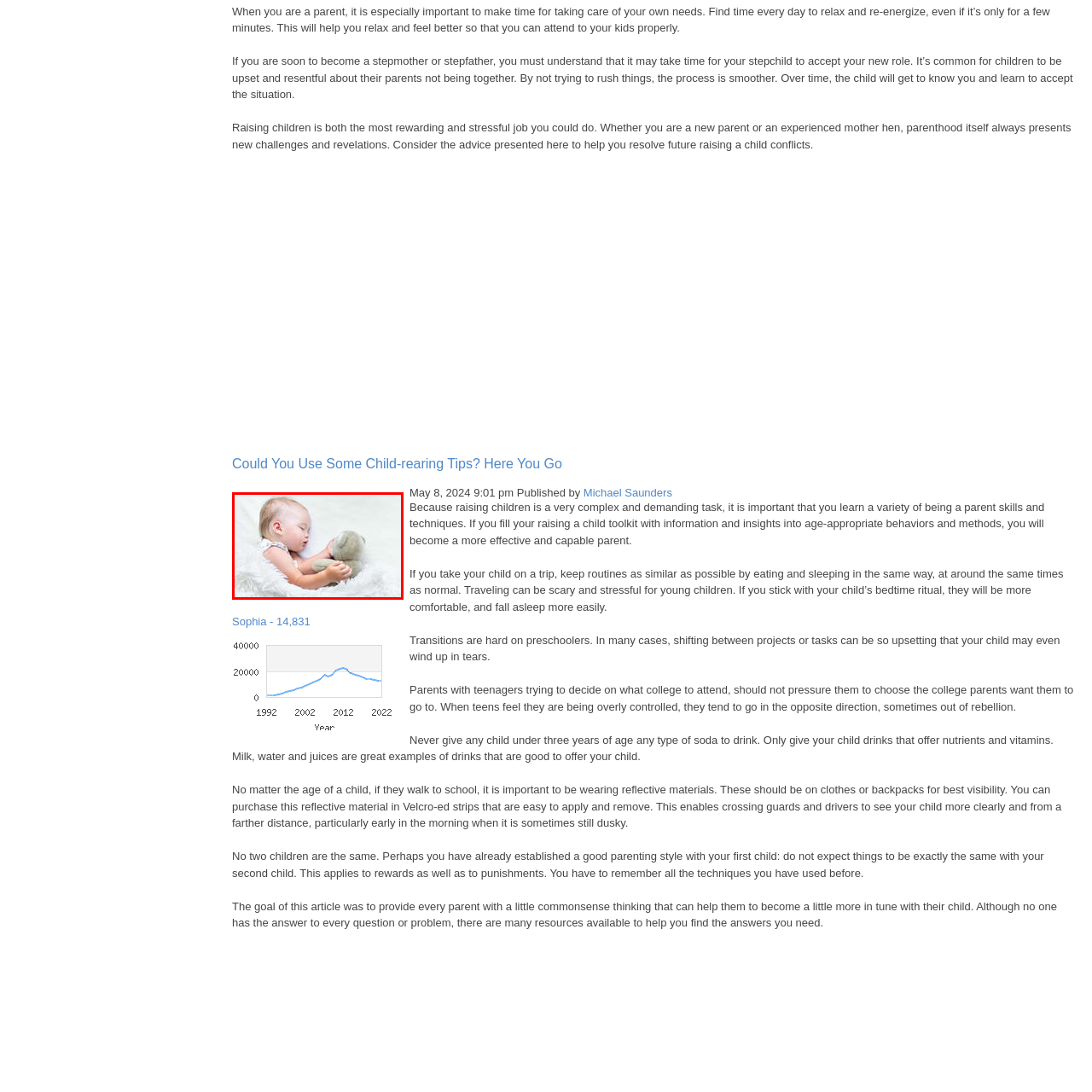Look at the image marked by the red box and respond with a single word or phrase: What color is the blanket?

White